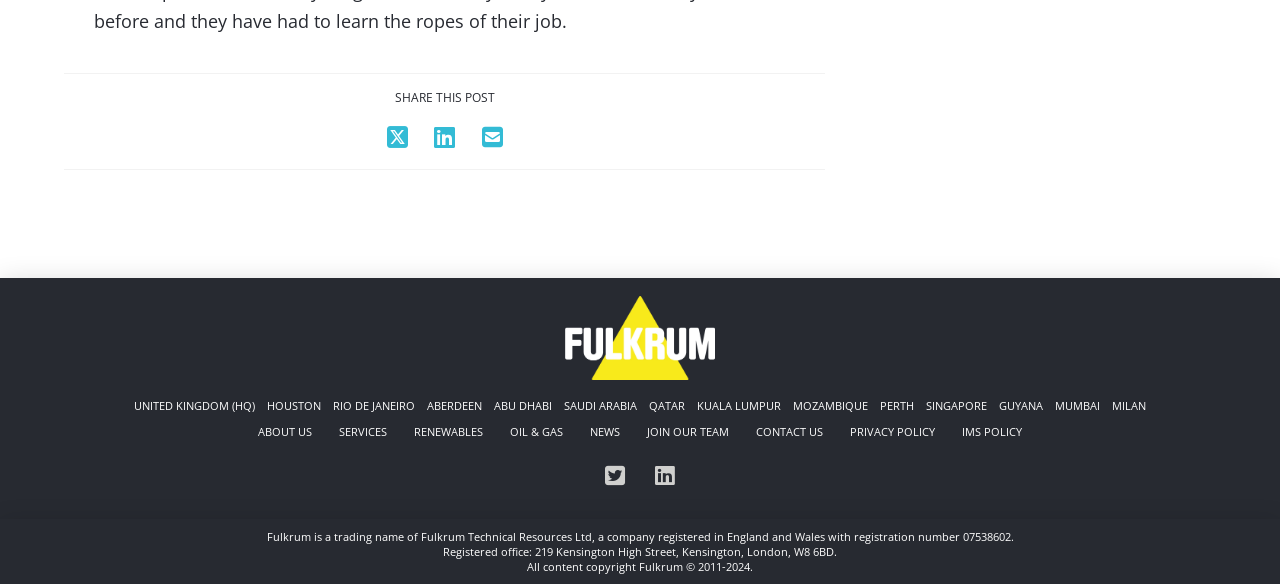Locate the bounding box coordinates of the clickable element to fulfill the following instruction: "Visit Fulkrum's about us page". Provide the coordinates as four float numbers between 0 and 1 in the format [left, top, right, bottom].

[0.191, 0.708, 0.254, 0.773]